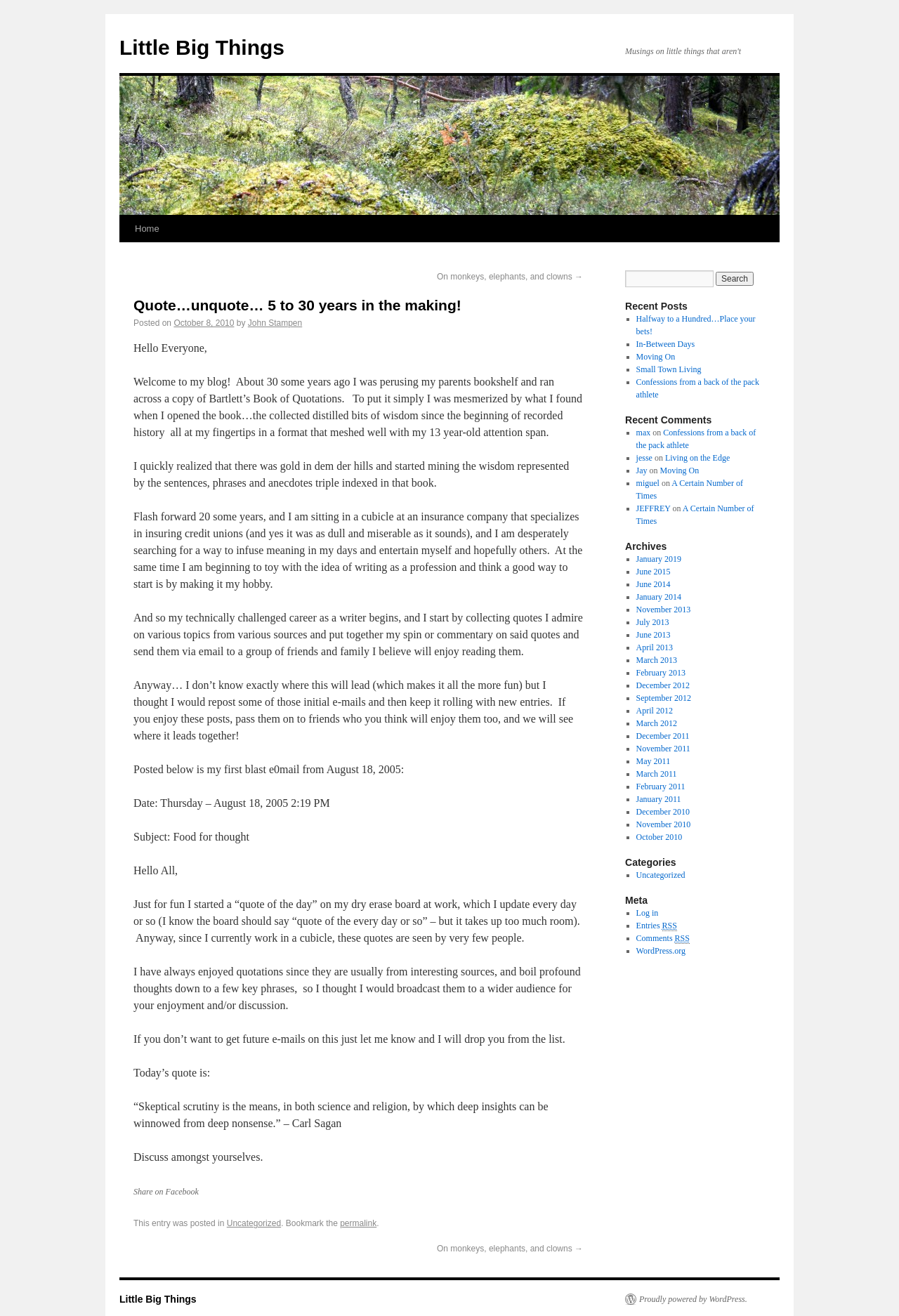Use a single word or phrase to respond to the question:
What is the date of the first email?

August 18, 2005